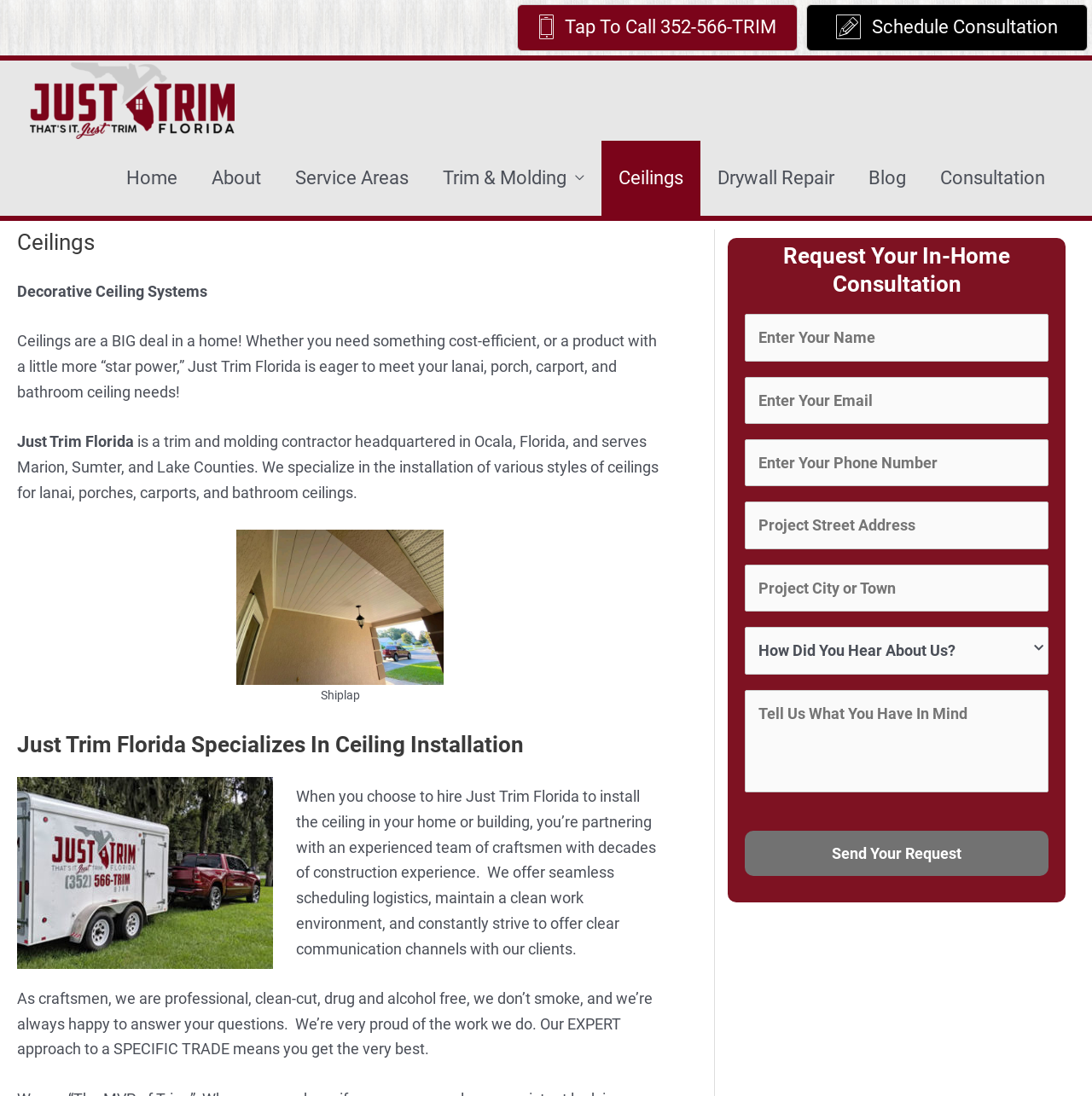Reply to the question with a single word or phrase:
What is the benefit of partnering with Just Trim Florida?

Expert approach